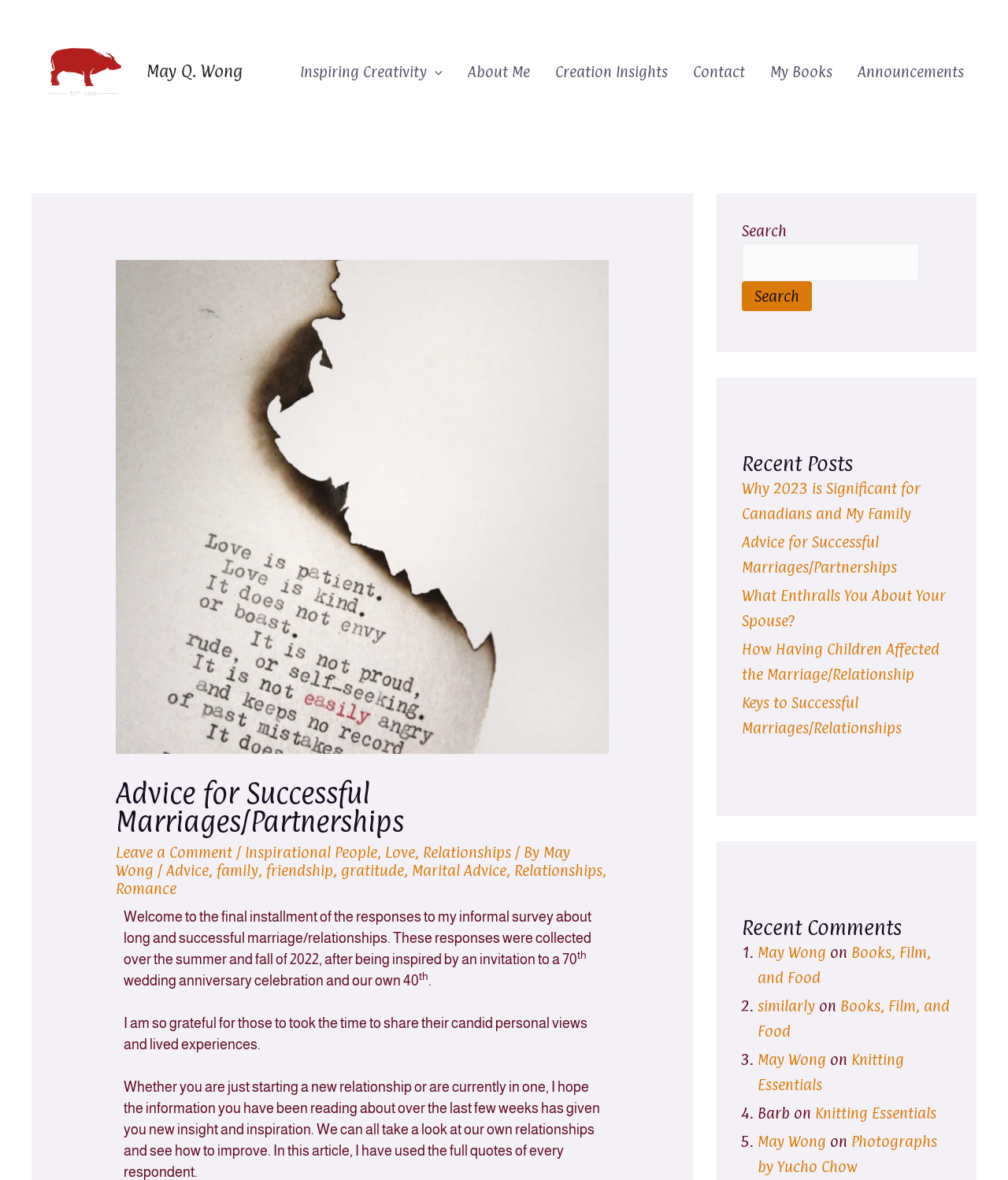Given the element description: "parent_node: Search name="s"", predict the bounding box coordinates of the UI element it refers to, using four float numbers between 0 and 1, i.e., [left, top, right, bottom].

[0.736, 0.206, 0.912, 0.238]